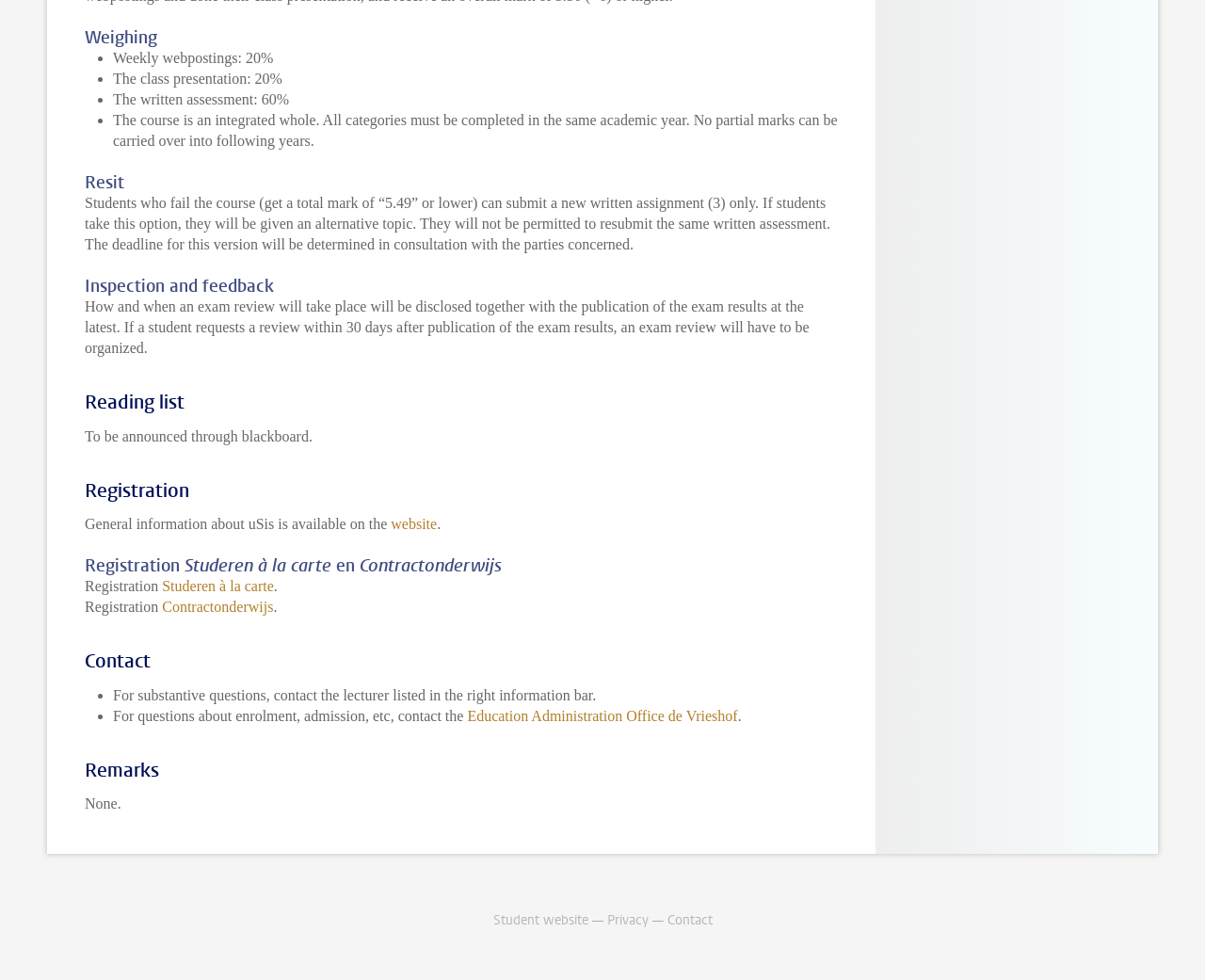Find the bounding box coordinates corresponding to the UI element with the description: "Student website". The coordinates should be formatted as [left, top, right, bottom], with values as floats between 0 and 1.

[0.409, 0.93, 0.488, 0.948]